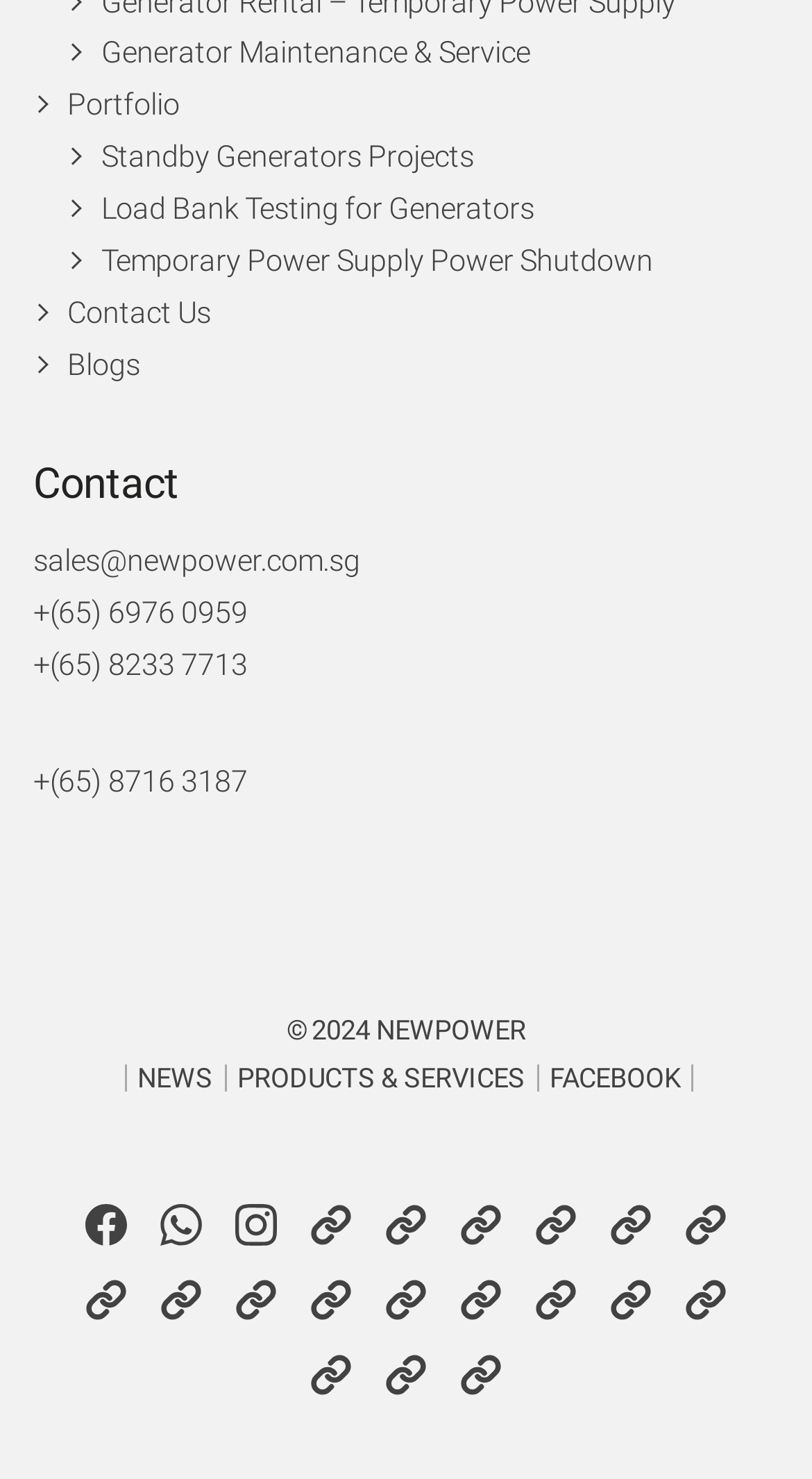Pinpoint the bounding box coordinates of the element you need to click to execute the following instruction: "Explore Adventure Indonesia". The bounding box should be represented by four float numbers between 0 and 1, in the format [left, top, right, bottom].

None